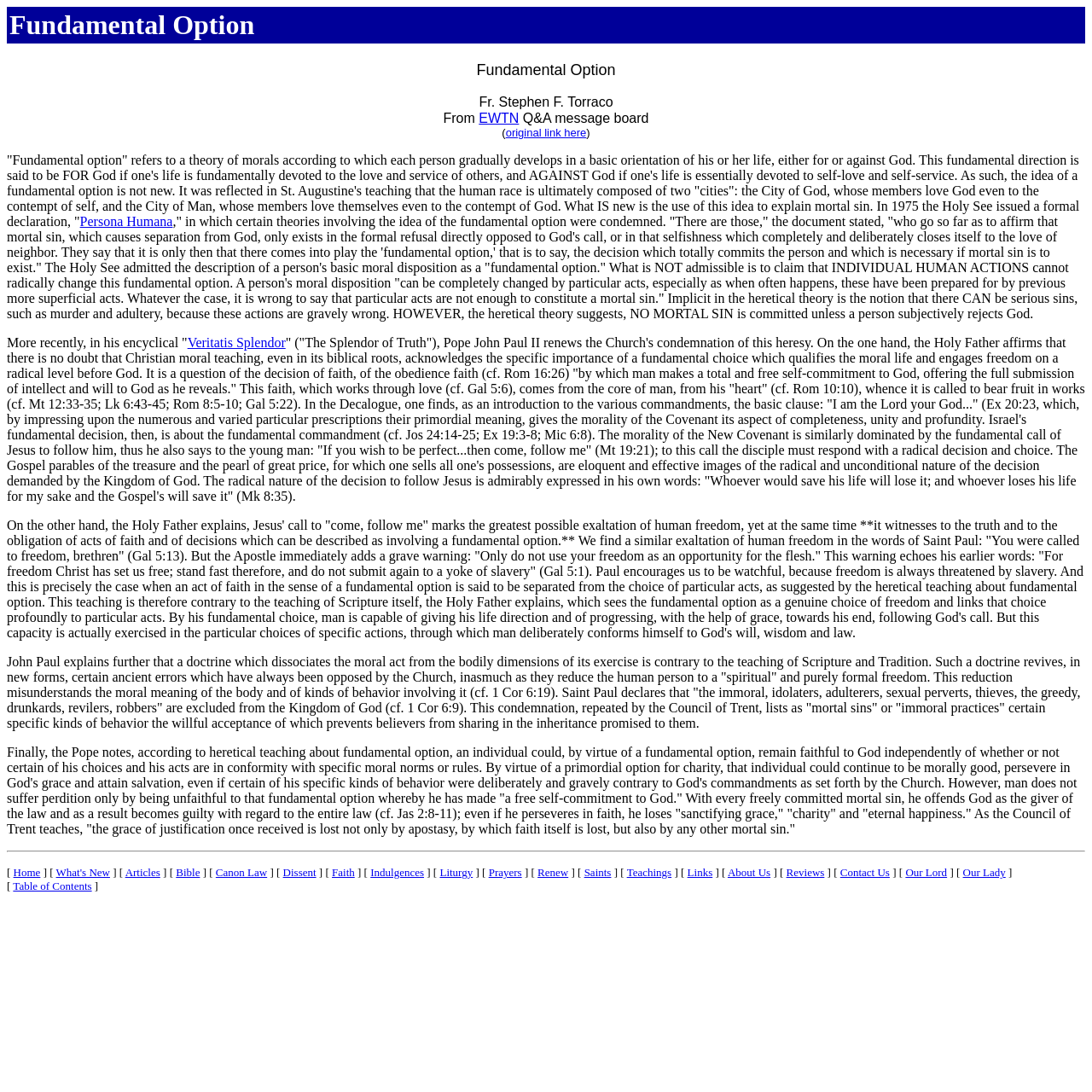Who wrote the encyclical 'Veritatis Splendor'?
Refer to the image and give a detailed answer to the query.

The encyclical 'Veritatis Splendor' was written by Pope John Paul II, in which he renews the Church's condemnation of the heresy of fundamental option.